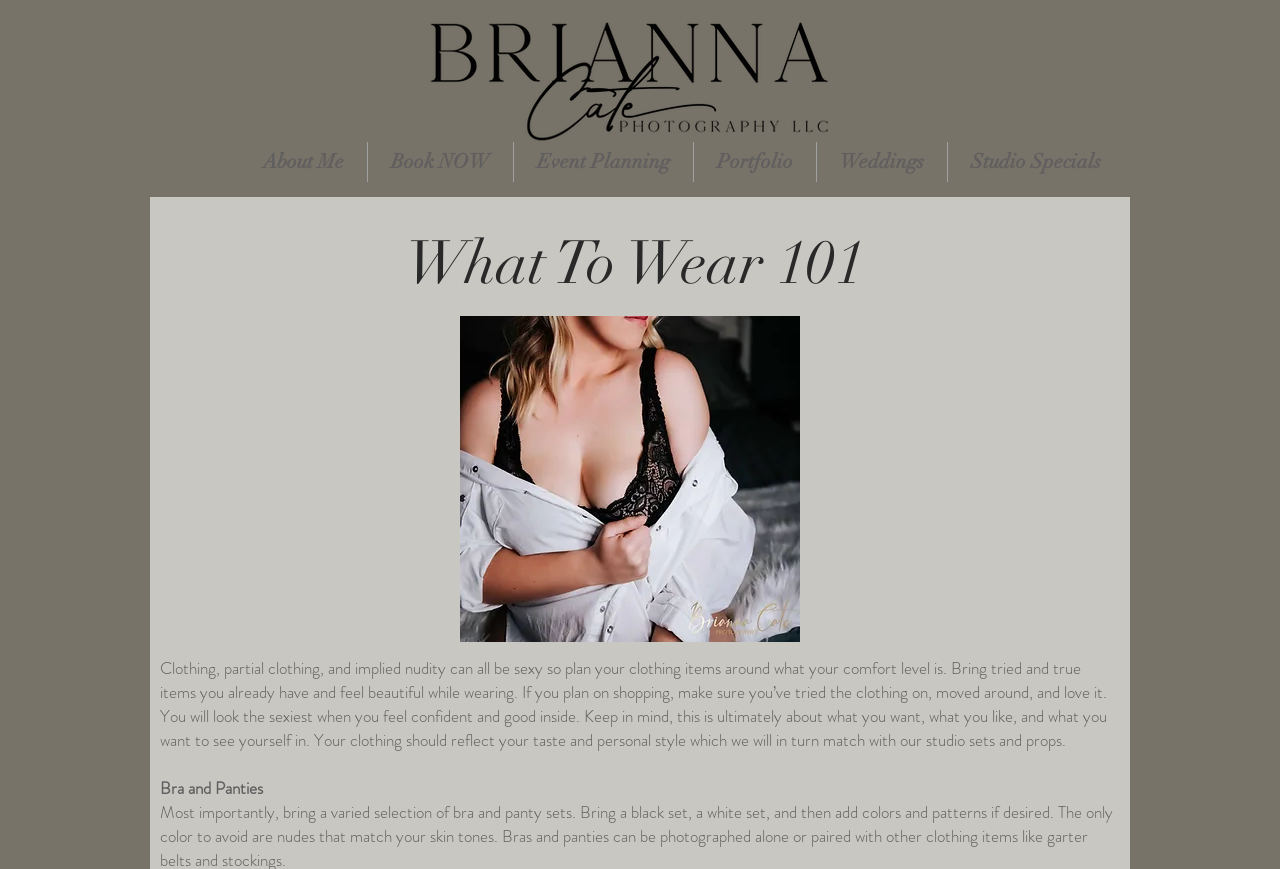What is the file extension of the image below the heading?
Based on the image, answer the question in a detailed manner.

I found the image element below the heading 'What To Wear 101' and noticed that its filename is 'Shayne-2.jpg', so the file extension is '.jpg'.